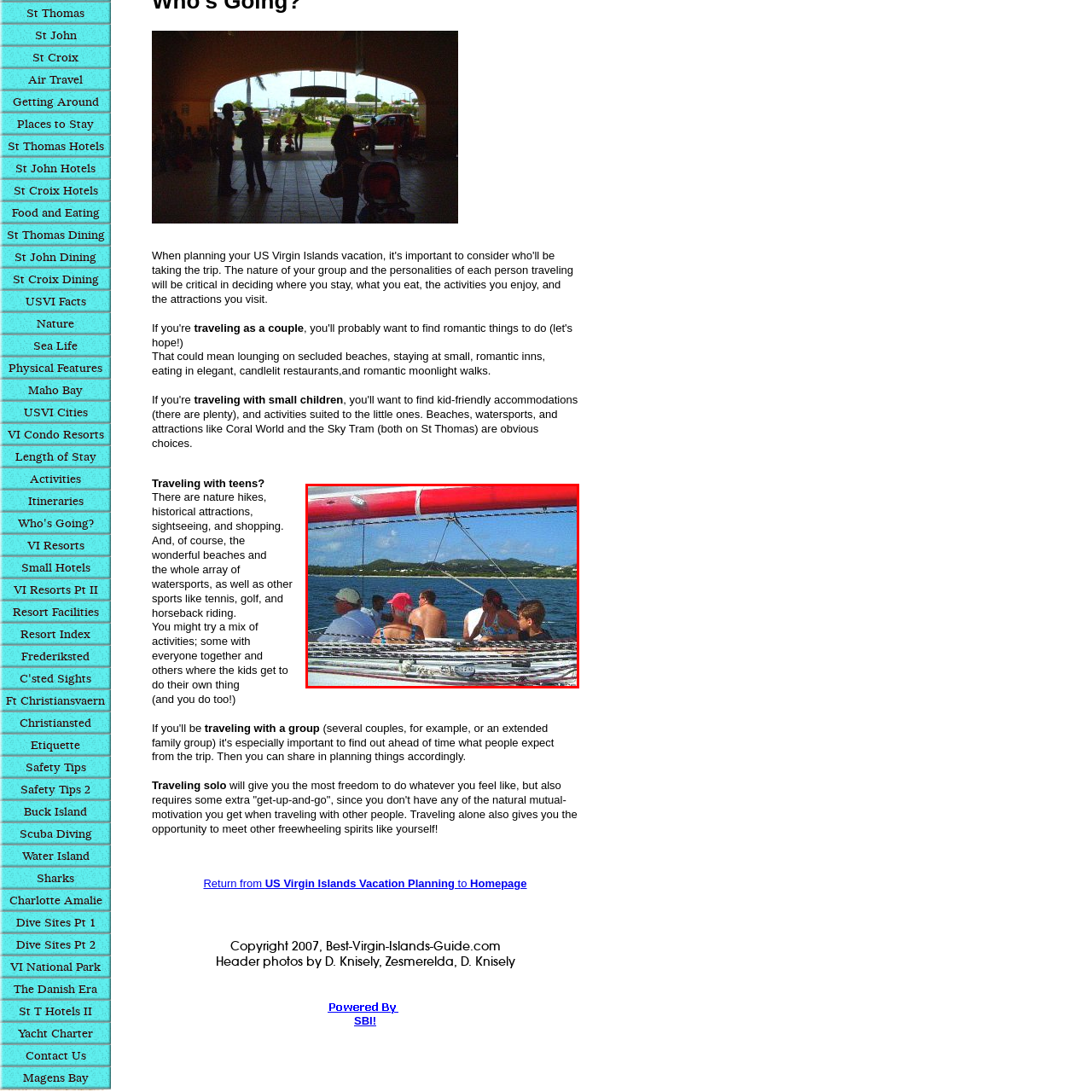Elaborate on the scene depicted within the red bounding box in the image.

The image captures a lively moment aboard a sailboat, with a diverse group of passengers enjoying a sunny day on the water. The boat is equipped with a vibrant red and white sail, and in the background, lush green hills can be seen dotted with a few white buildings, hinting at the nearby island landscape. The people on the boat display a mix of relaxation and excitement; some individuals are seated casually while others appear engaged in conversation, reveling in the marine adventure. This scene beautifully conveys the joy of sailing in the U.S. Virgin Islands, an ideal setting for those looking to connect with nature and enjoy activities like sailing, swimming, and exploring.